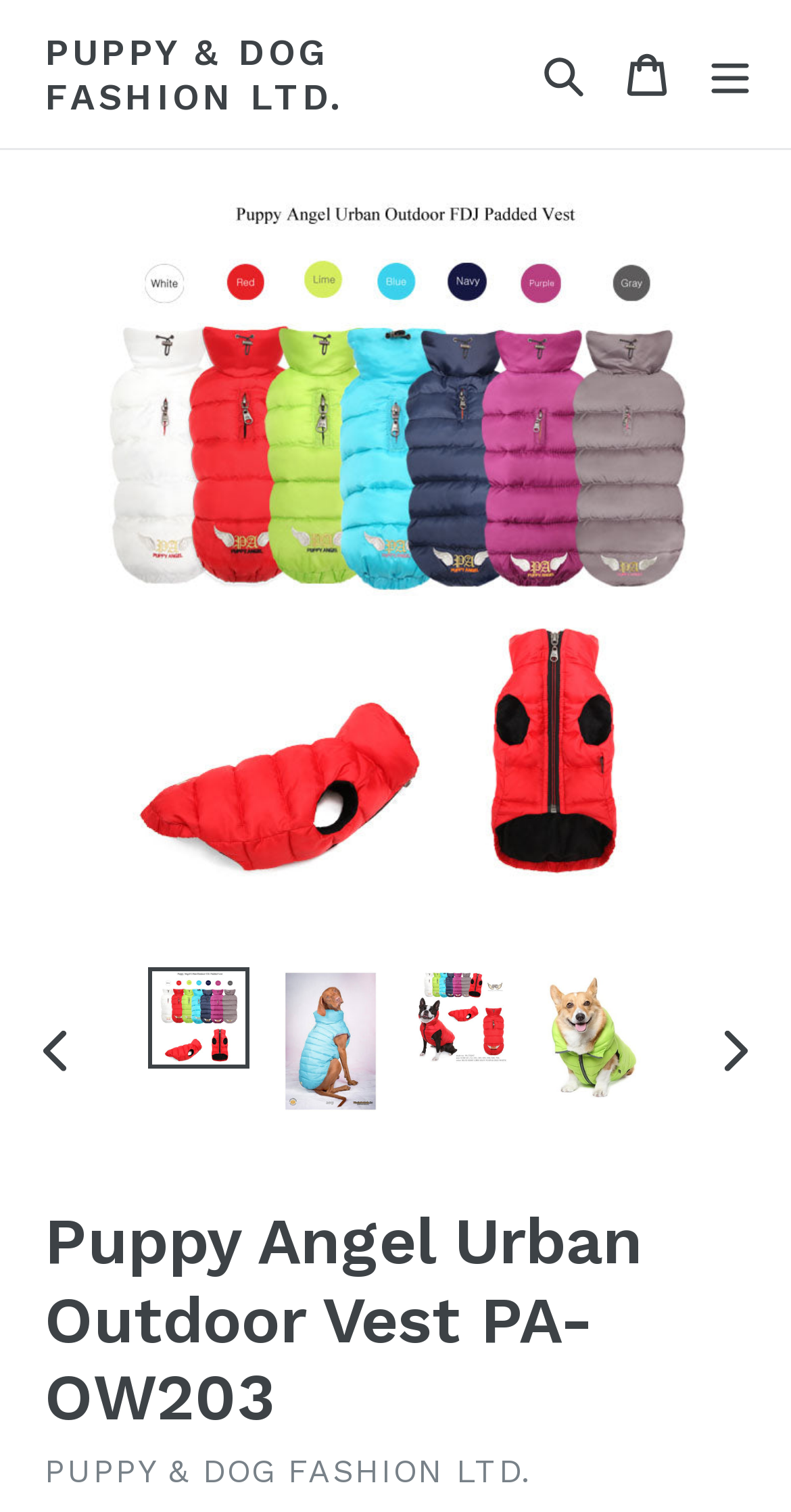Please determine the bounding box coordinates of the element's region to click for the following instruction: "Go to the next slide".

[0.867, 0.669, 0.995, 0.72]